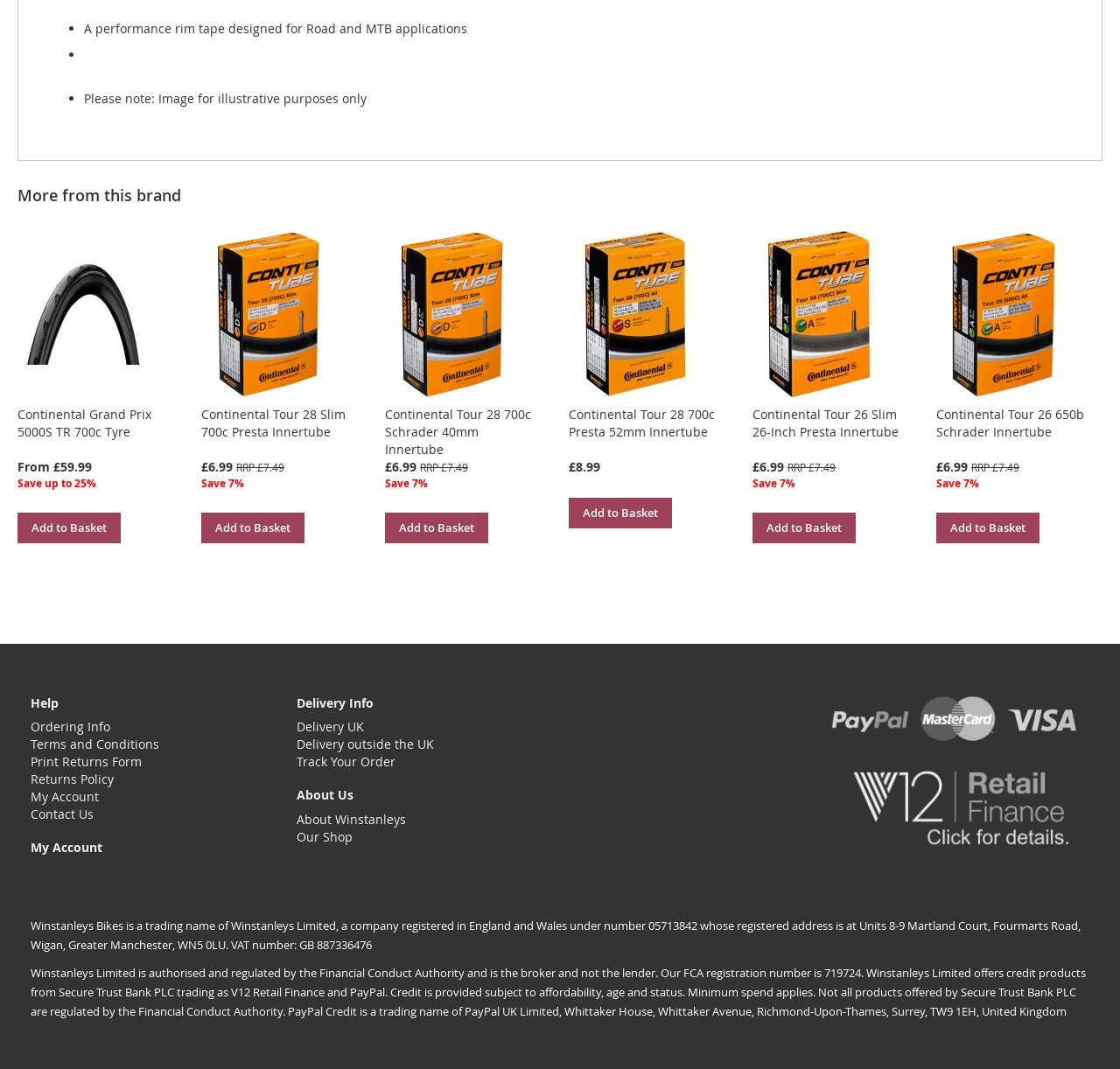Determine the bounding box coordinates of the clickable area required to perform the following instruction: "View 'More from this brand'". The coordinates should be represented as four float numbers between 0 and 1: [left, top, right, bottom].

[0.016, 0.175, 0.984, 0.191]